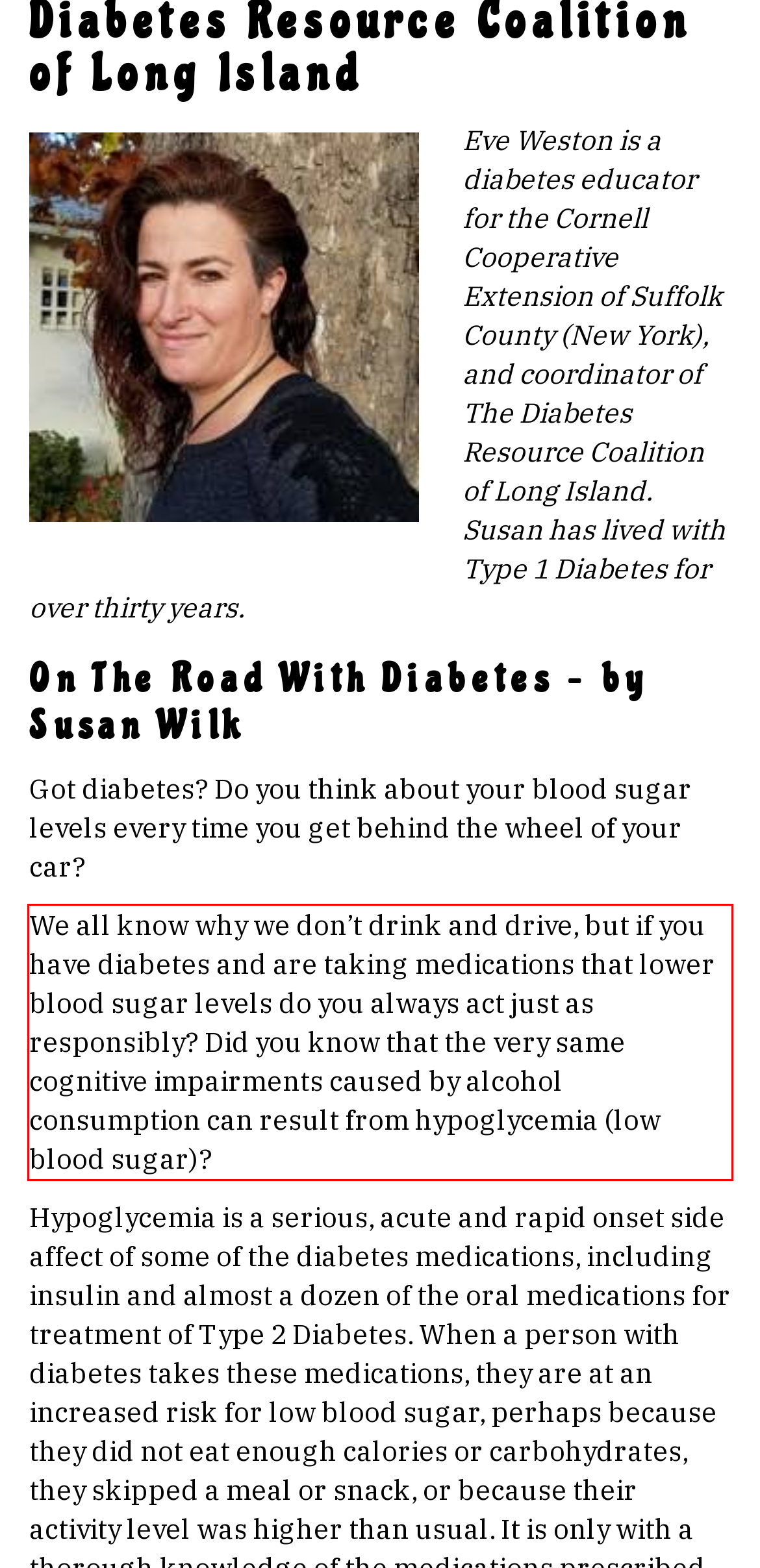View the screenshot of the webpage and identify the UI element surrounded by a red bounding box. Extract the text contained within this red bounding box.

We all know why we don’t drink and drive, but if you have diabetes and are taking medications that lower blood sugar levels do you always act just as responsibly? Did you know that the very same cognitive impairments caused by alcohol consumption can result from hypoglycemia (low blood sugar)?